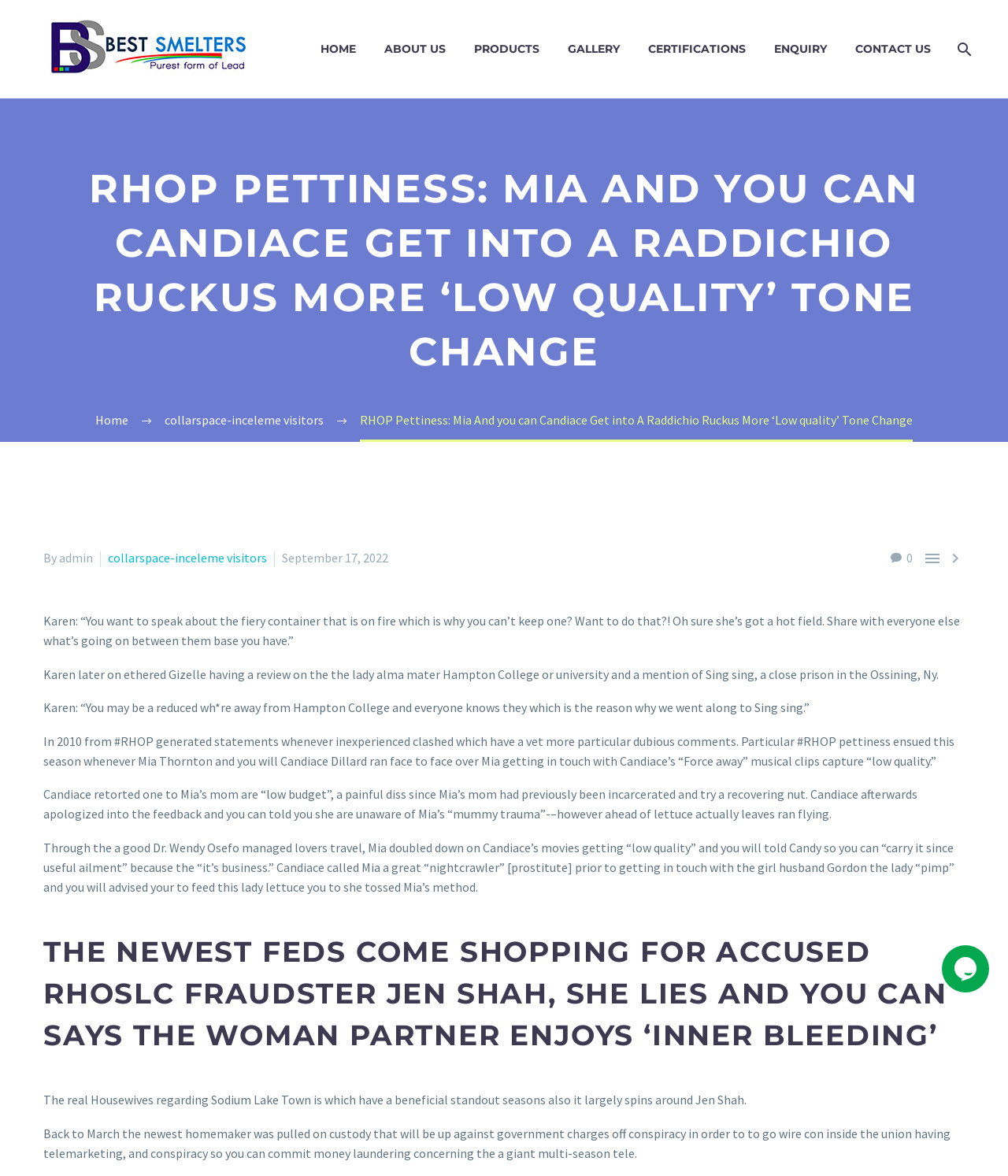Identify and provide the text of the main header on the webpage.

RHOP PETTINESS: MIA AND YOU CAN CANDIACE GET INTO A RADDICHIO RUCKUS MORE ‘LOW QUALITY’ TONE CHANGE